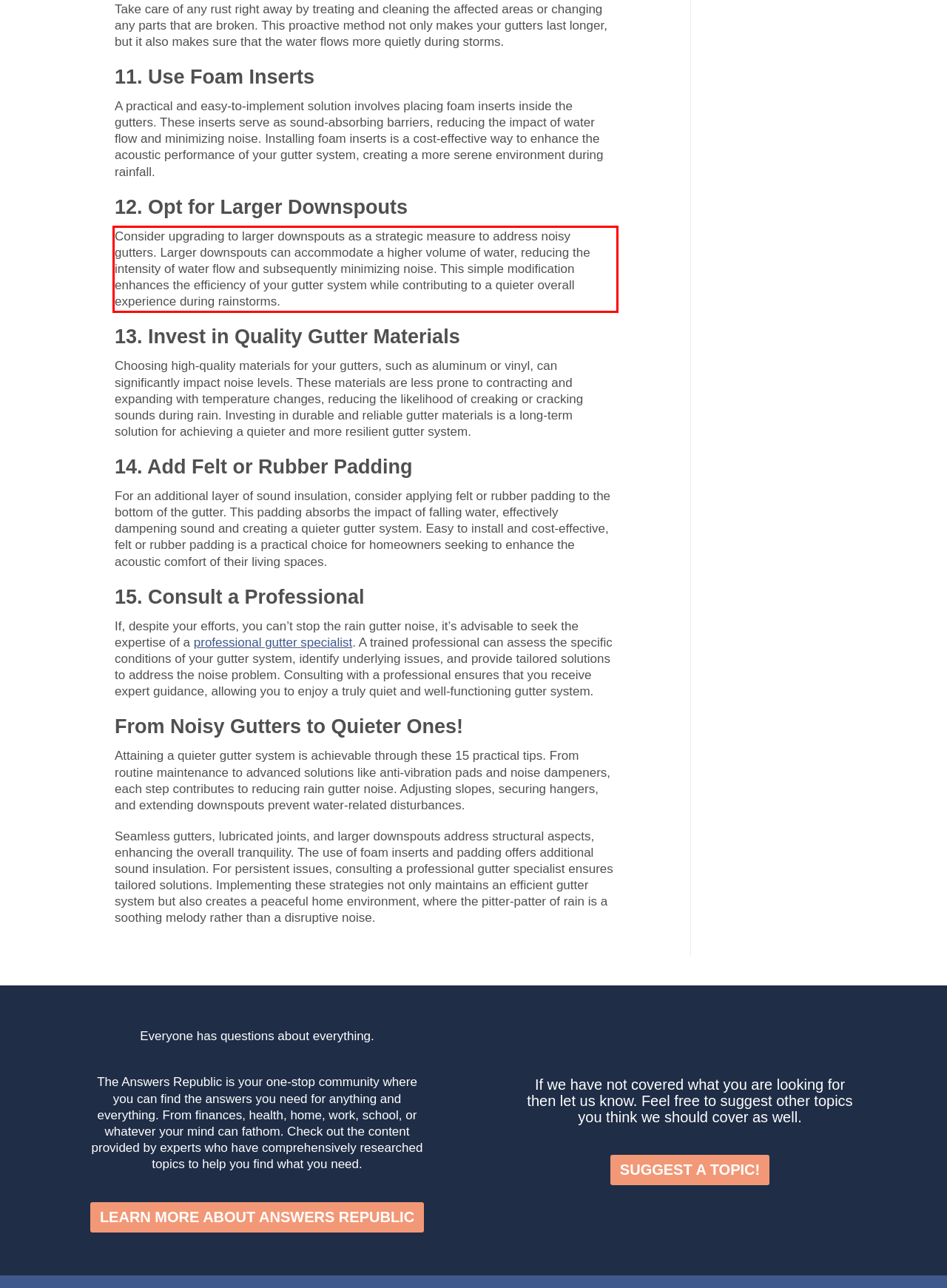Given the screenshot of the webpage, identify the red bounding box, and recognize the text content inside that red bounding box.

Consider upgrading to larger downspouts as a strategic measure to address noisy gutters. Larger downspouts can accommodate a higher volume of water, reducing the intensity of water flow and subsequently minimizing noise. This simple modification enhances the efficiency of your gutter system while contributing to a quieter overall experience during rainstorms.